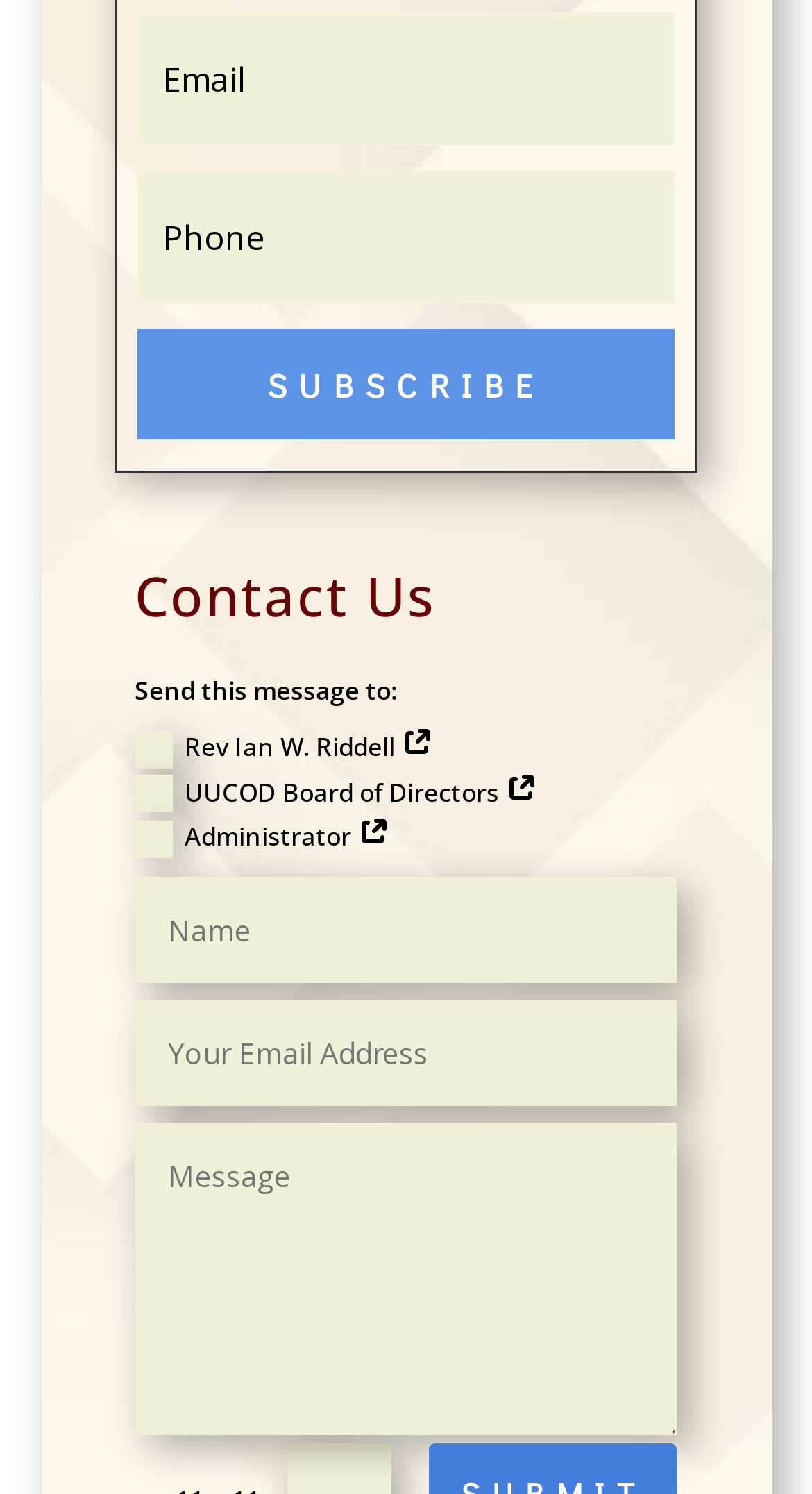How many textboxes are available for user input?
Look at the image and answer the question using a single word or phrase.

5